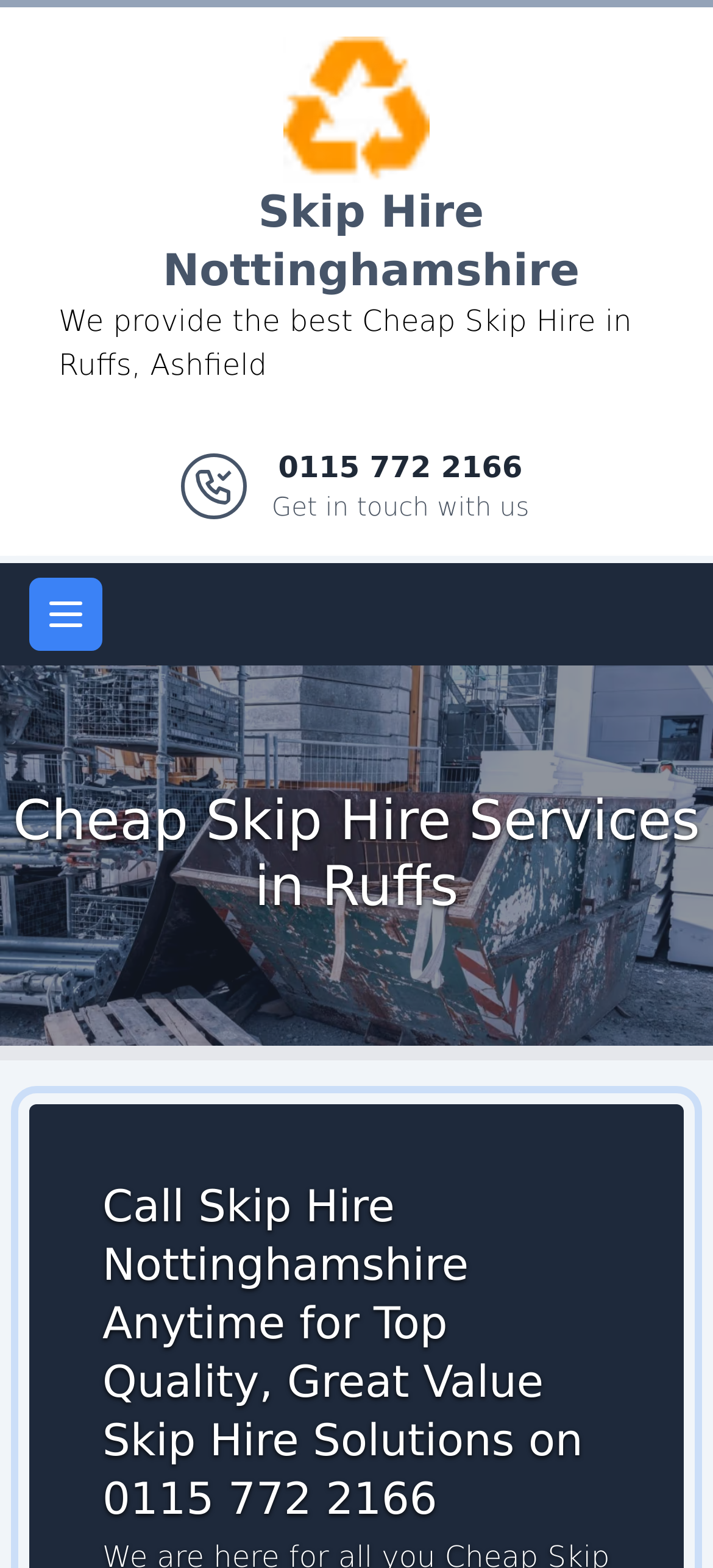What is the location where the company provides its services?
Could you answer the question in a detailed manner, providing as much information as possible?

I found the location by reading the static text 'We provide the best Cheap Skip Hire in Ruffs, Ashfield' in the banner section of the webpage.